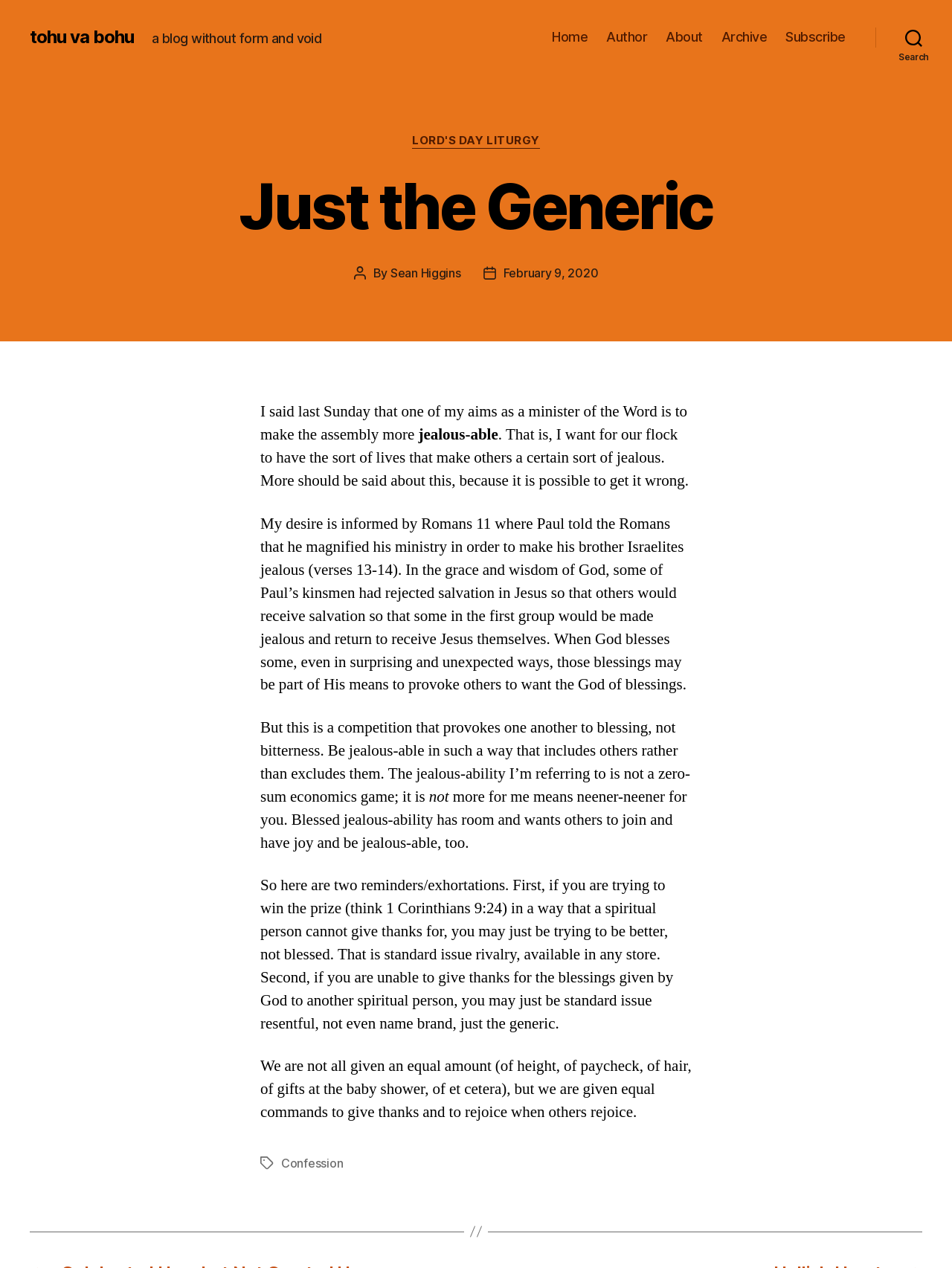Specify the bounding box coordinates of the area that needs to be clicked to achieve the following instruction: "Search for something".

[0.92, 0.016, 1.0, 0.042]